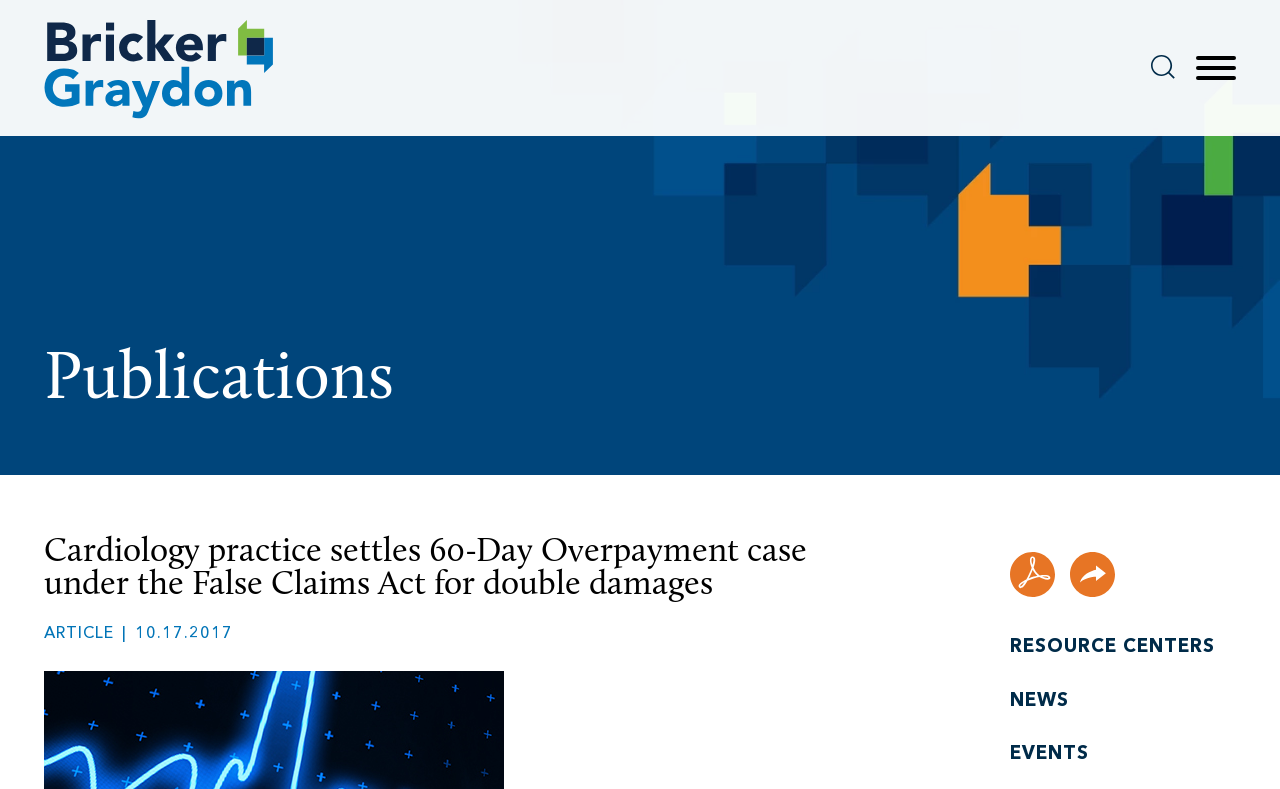Respond with a single word or phrase:
How many navigation links are there at the top?

3